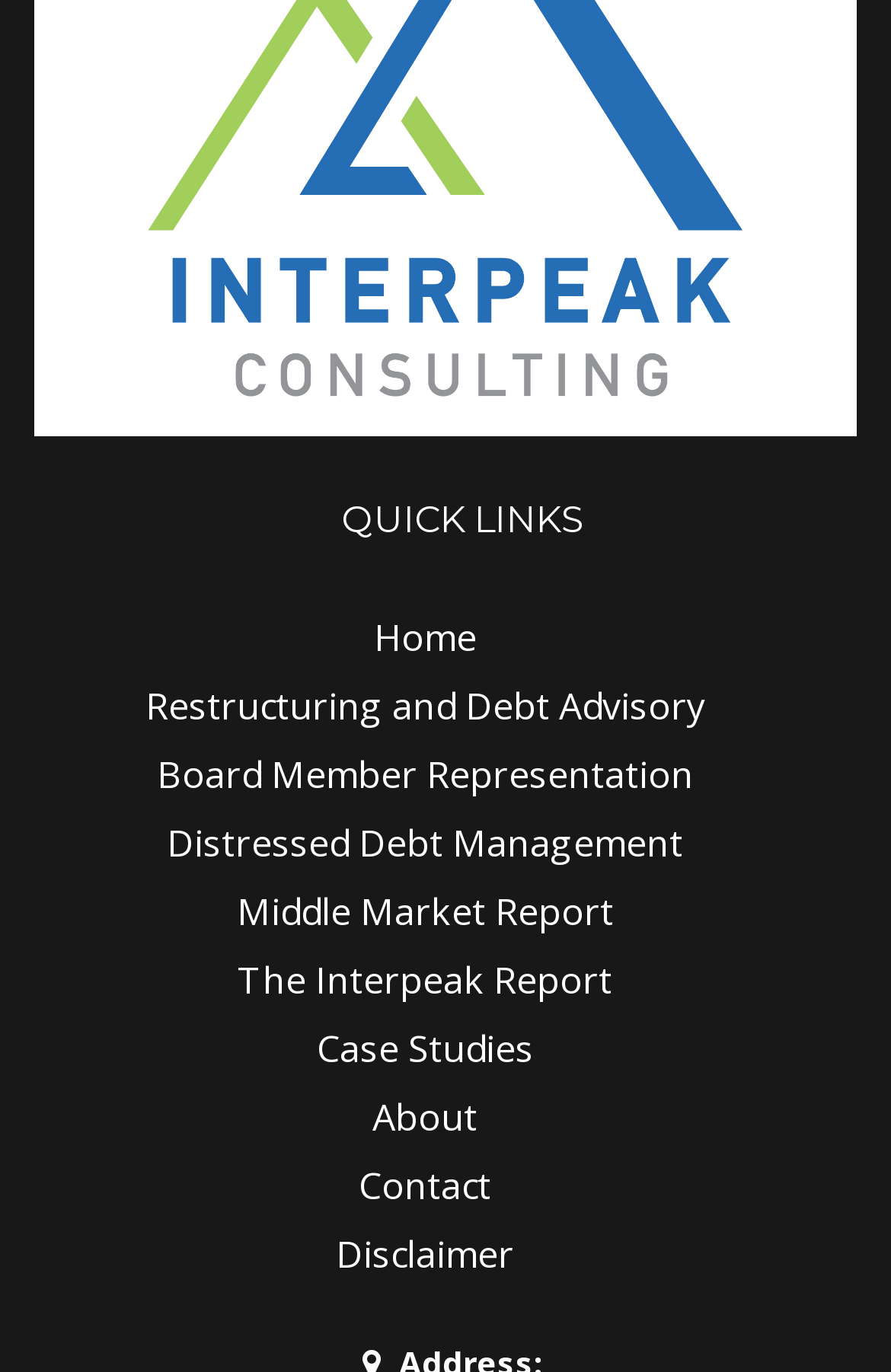Kindly provide the bounding box coordinates of the section you need to click on to fulfill the given instruction: "contact us".

[0.403, 0.842, 0.59, 0.885]